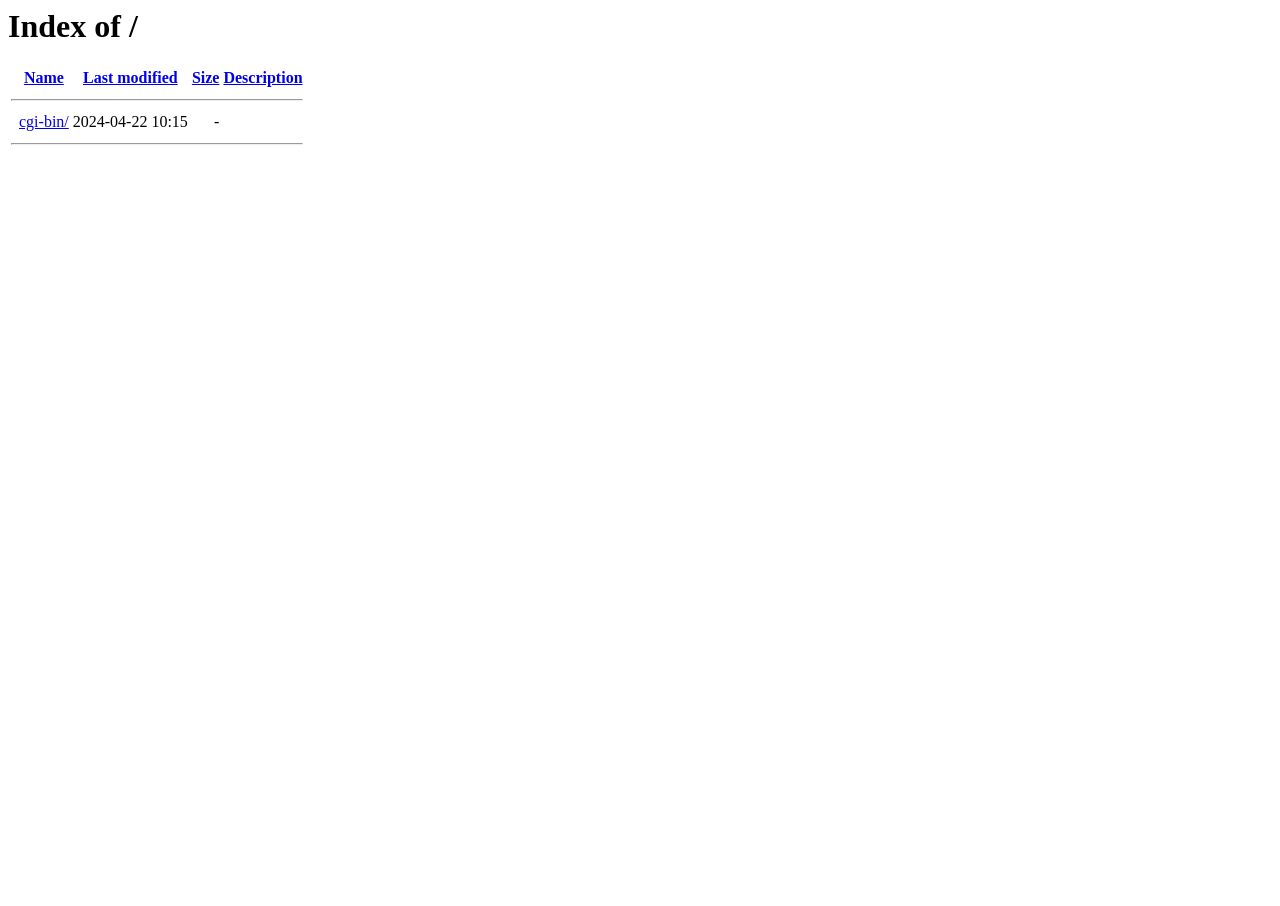Determine the main headline of the webpage and provide its text.

Index of /